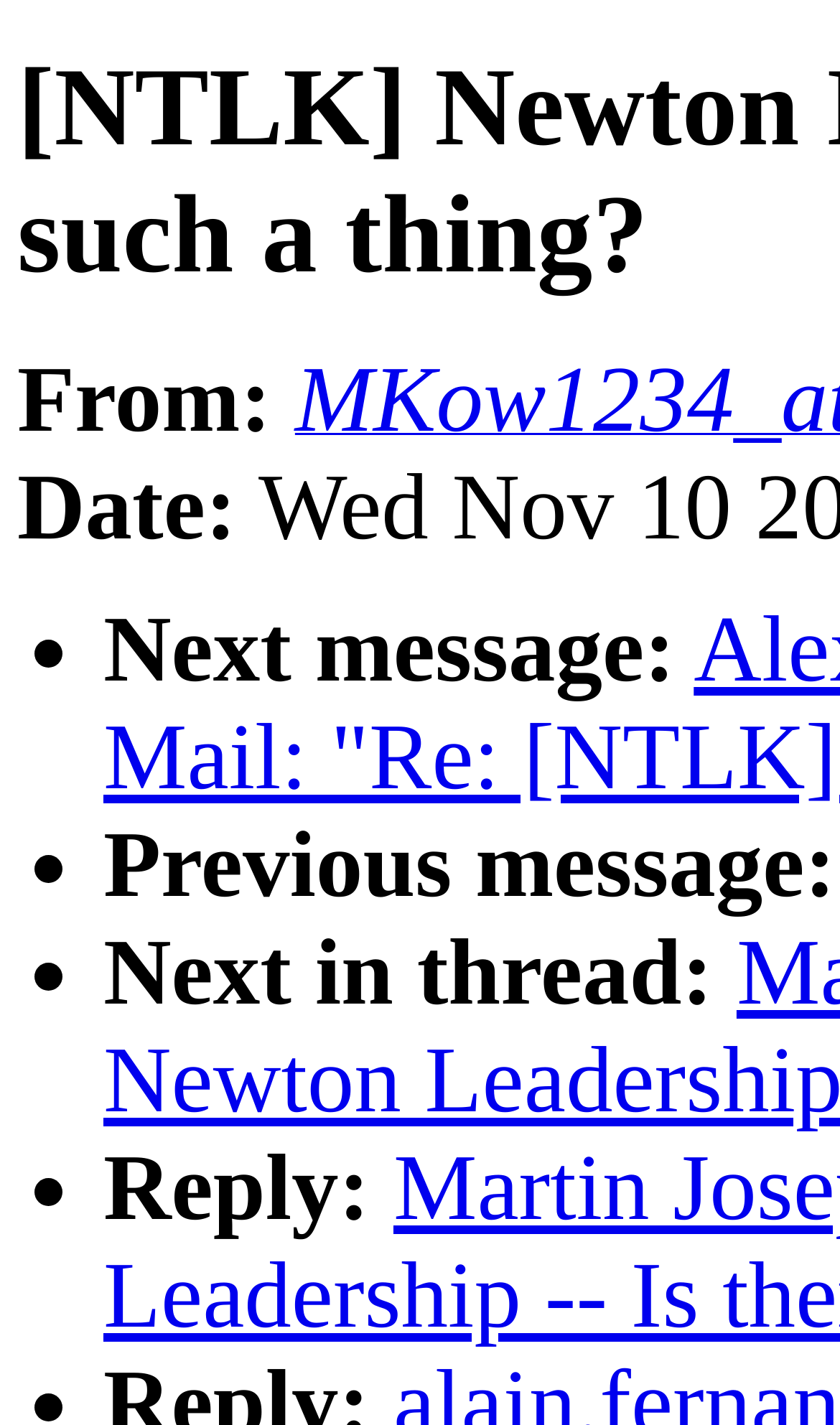Respond to the question below with a single word or phrase:
What is the purpose of the '•' symbol?

List marker